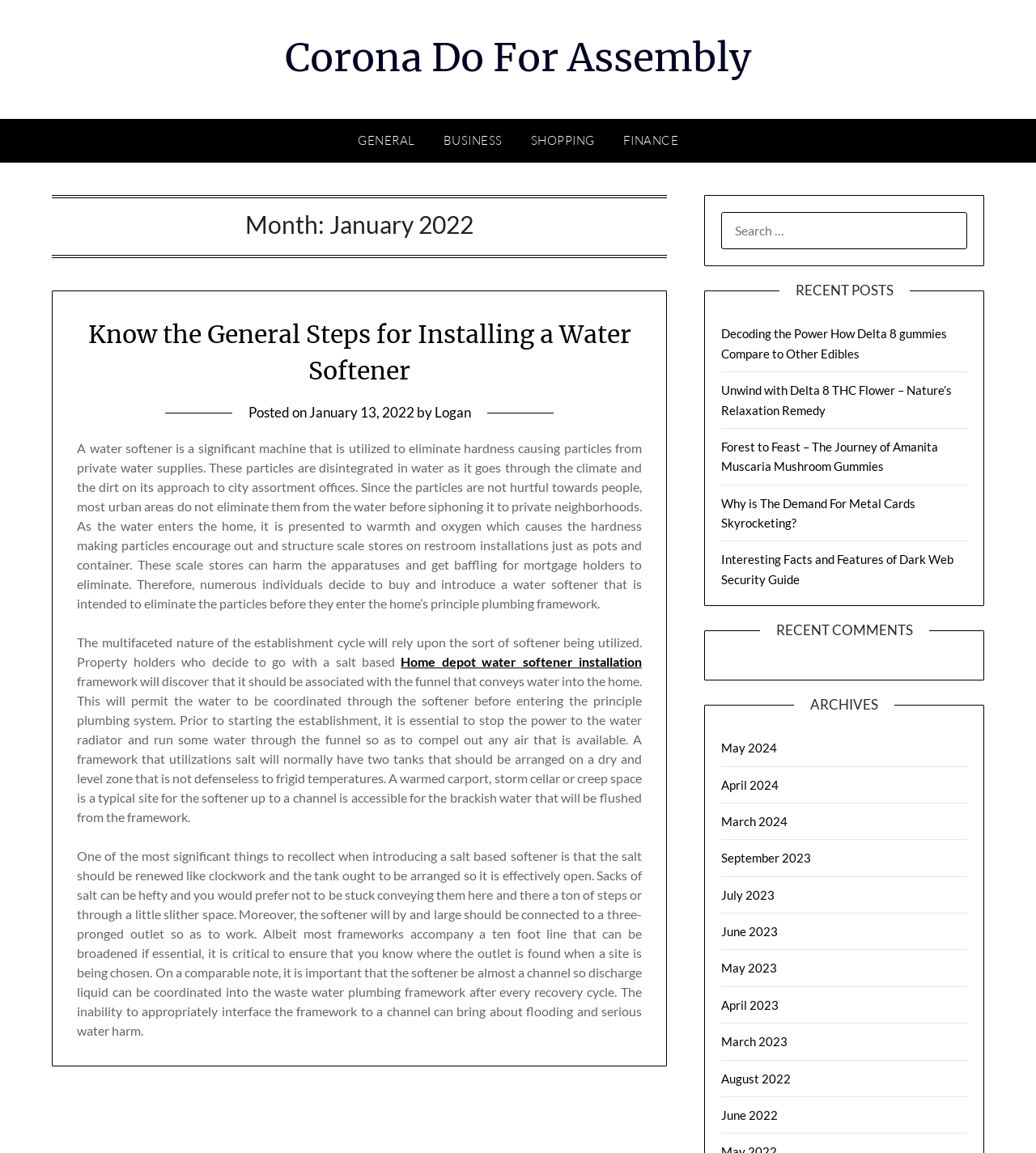Please pinpoint the bounding box coordinates for the region I should click to adhere to this instruction: "search for something".

None